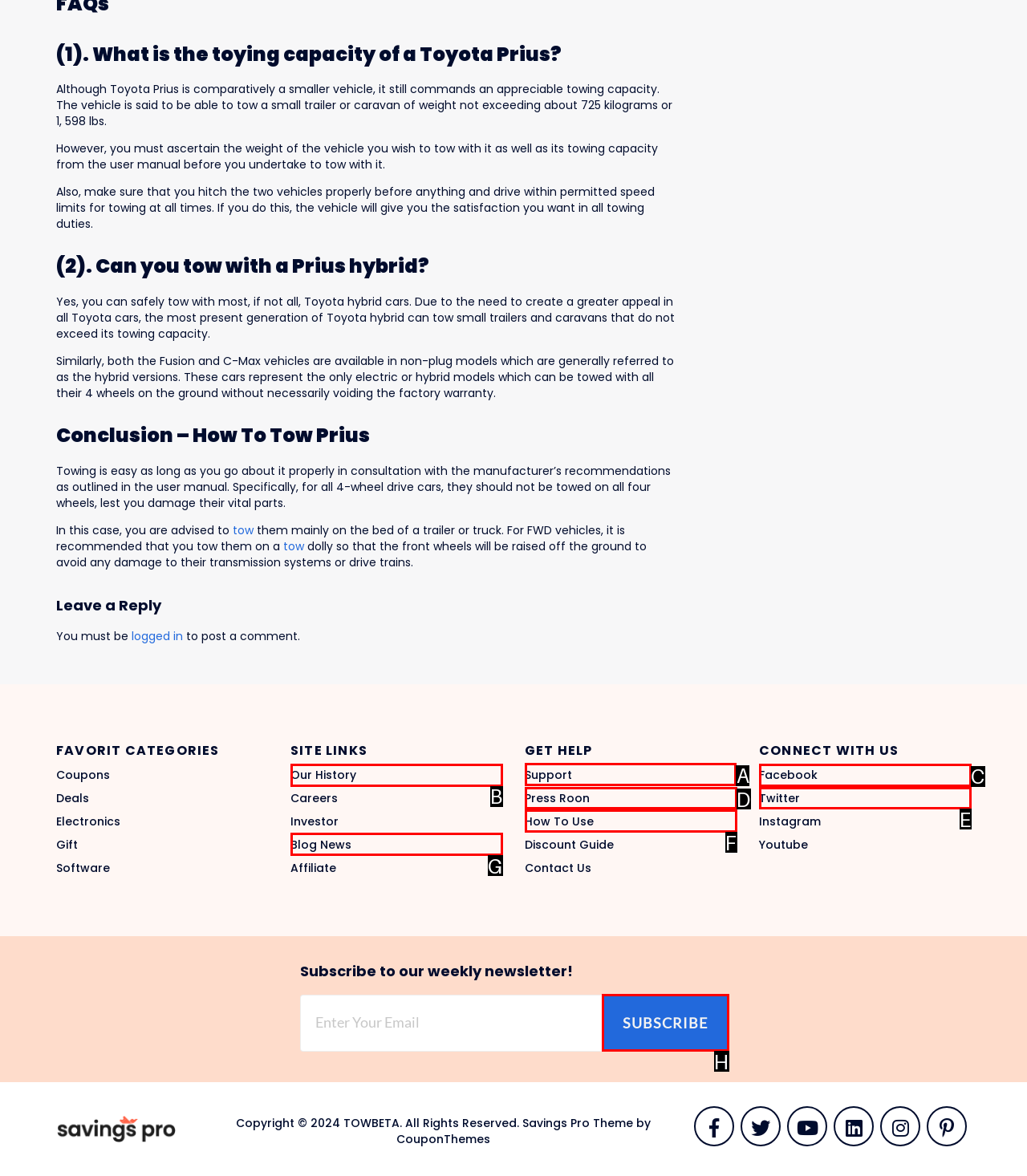Decide which letter you need to select to fulfill the task: Click on the 'Support' link
Answer with the letter that matches the correct option directly.

A